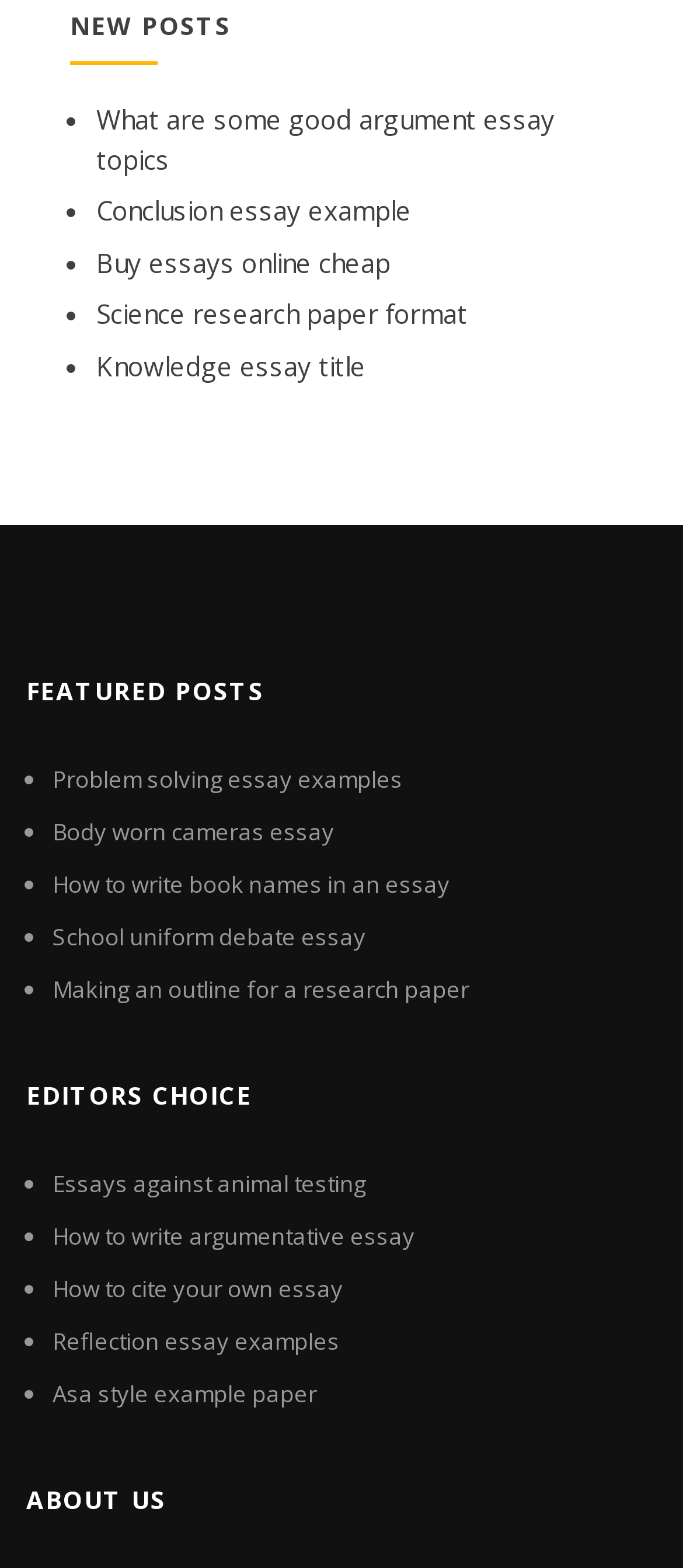Pinpoint the bounding box coordinates for the area that should be clicked to perform the following instruction: "Explore science research paper format".

[0.141, 0.189, 0.685, 0.211]